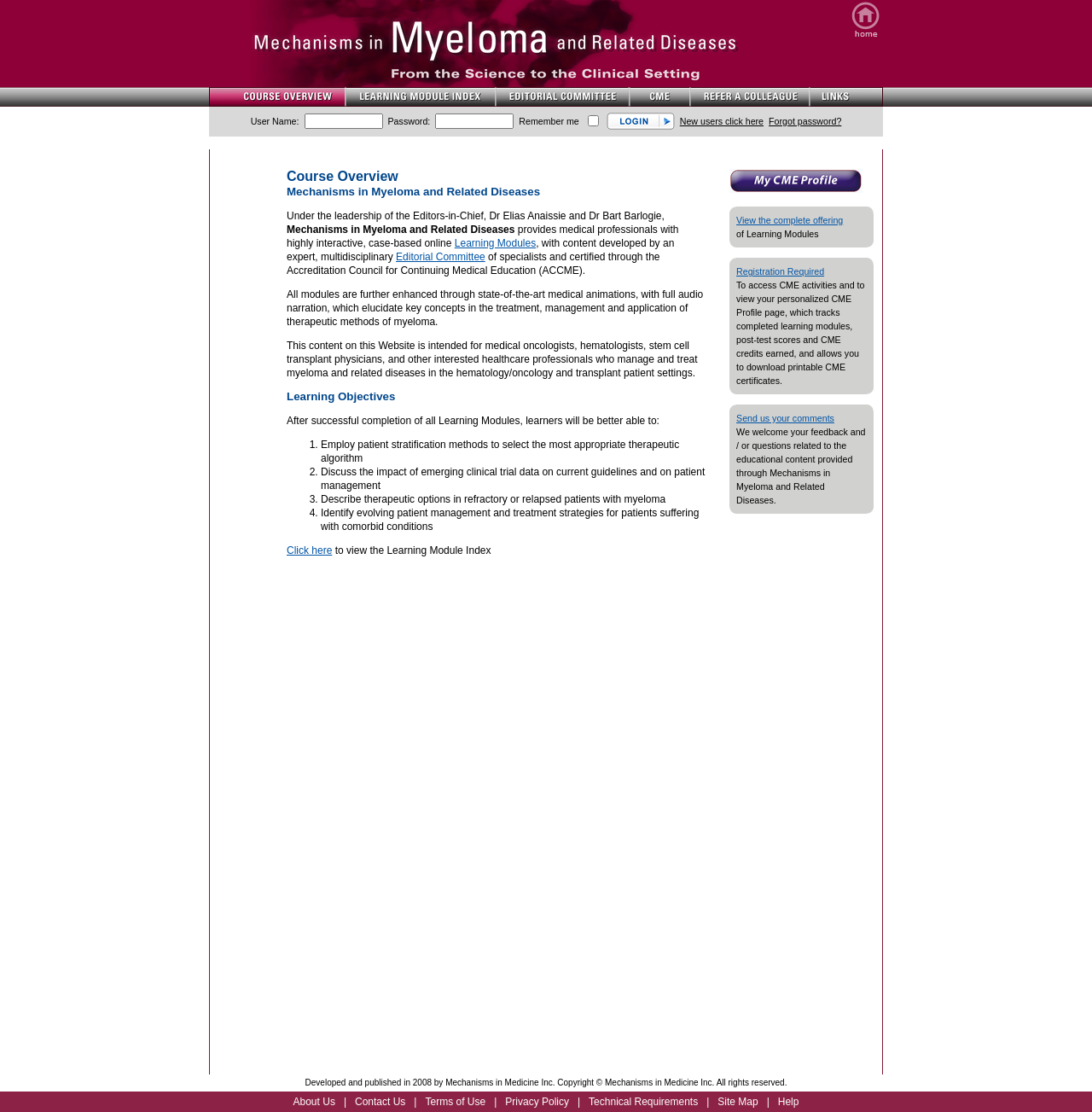Kindly provide the bounding box coordinates of the section you need to click on to fulfill the given instruction: "Click New users click here".

[0.622, 0.104, 0.699, 0.113]